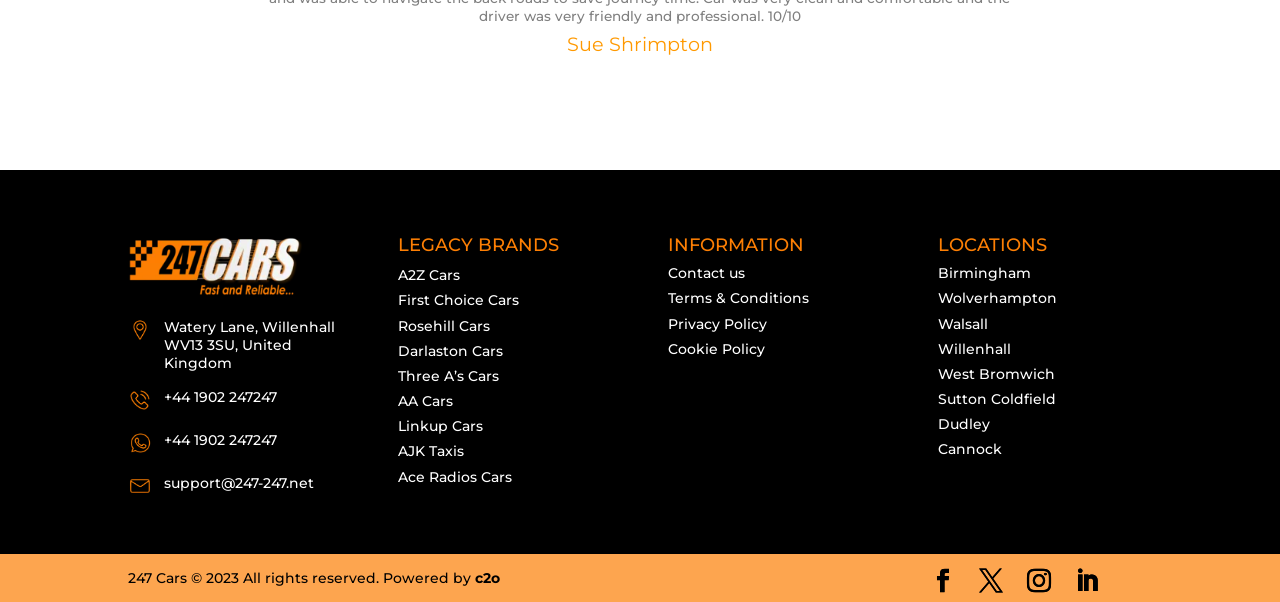What is the phone number of the company?
Make sure to answer the question with a detailed and comprehensive explanation.

The webpage contains two link elements with the text '+44 1902 247247' at coordinates [0.128, 0.644, 0.216, 0.674] and [0.128, 0.716, 0.216, 0.746], indicating that +44 1902 247247 is the phone number of the company.